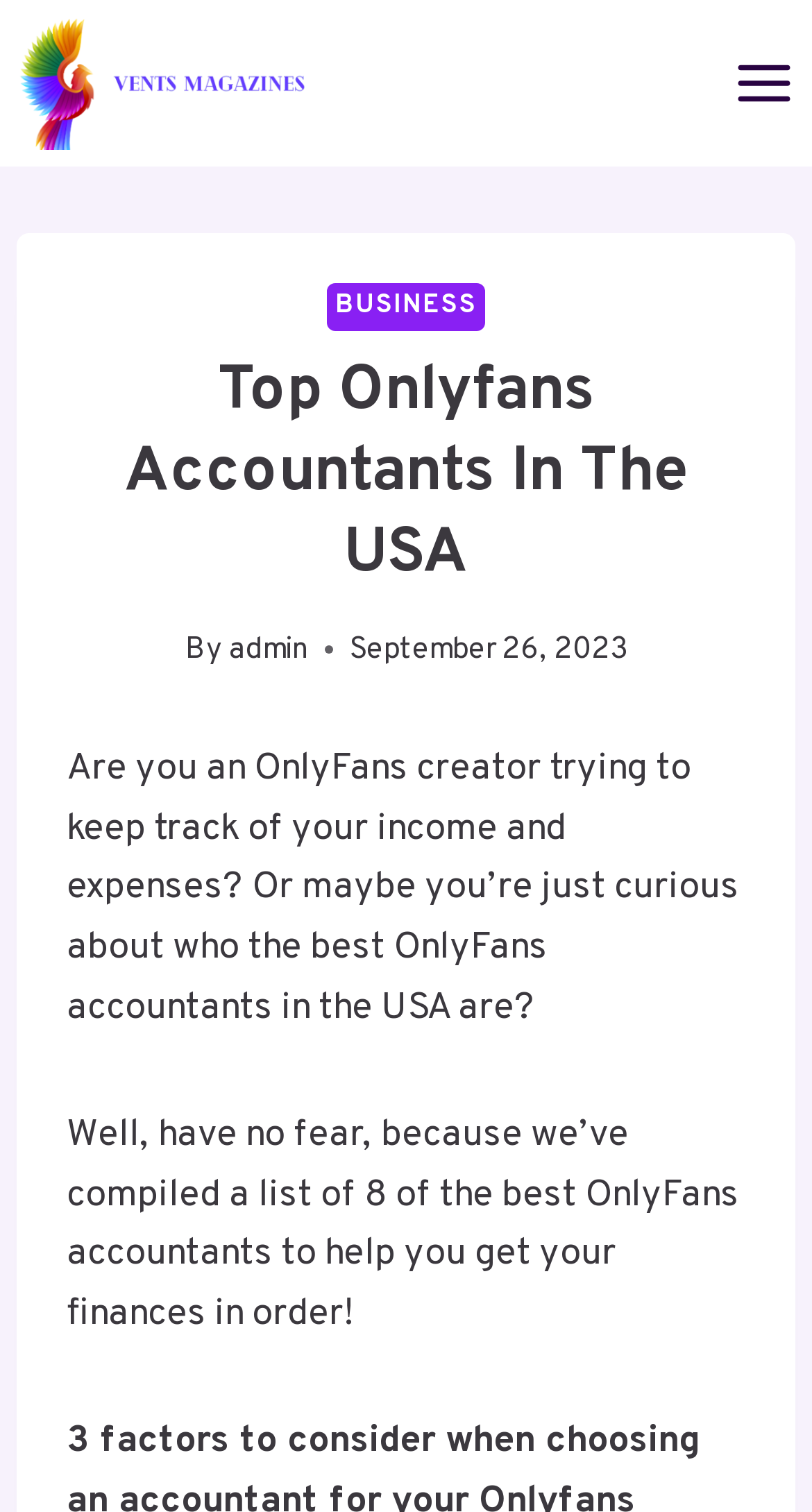Please respond to the question using a single word or phrase:
How many accountants are listed on the webpage?

8